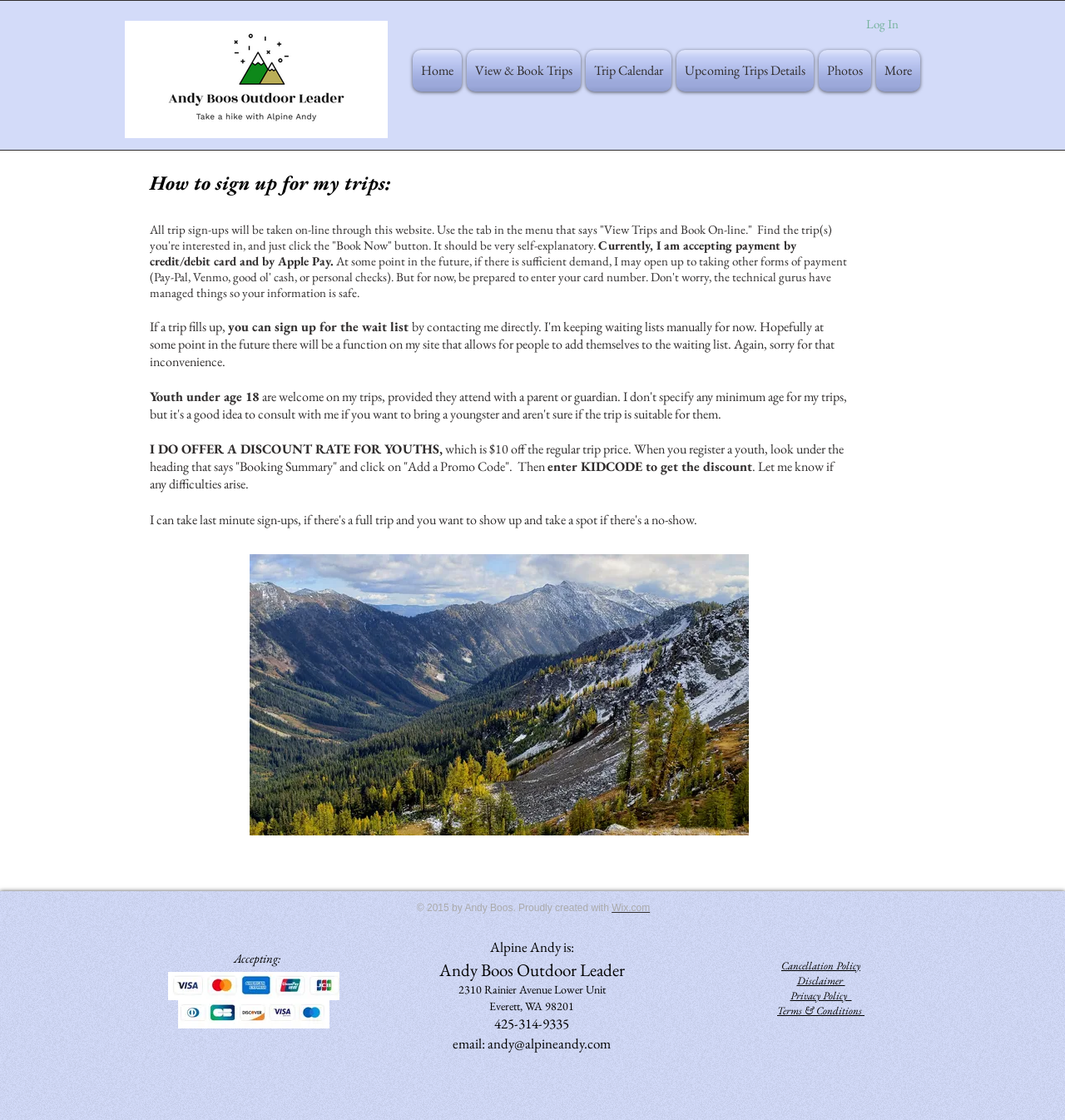Can you pinpoint the bounding box coordinates for the clickable element required for this instruction: "Book a trip"? The coordinates should be four float numbers between 0 and 1, i.e., [left, top, right, bottom].

[0.436, 0.045, 0.547, 0.082]